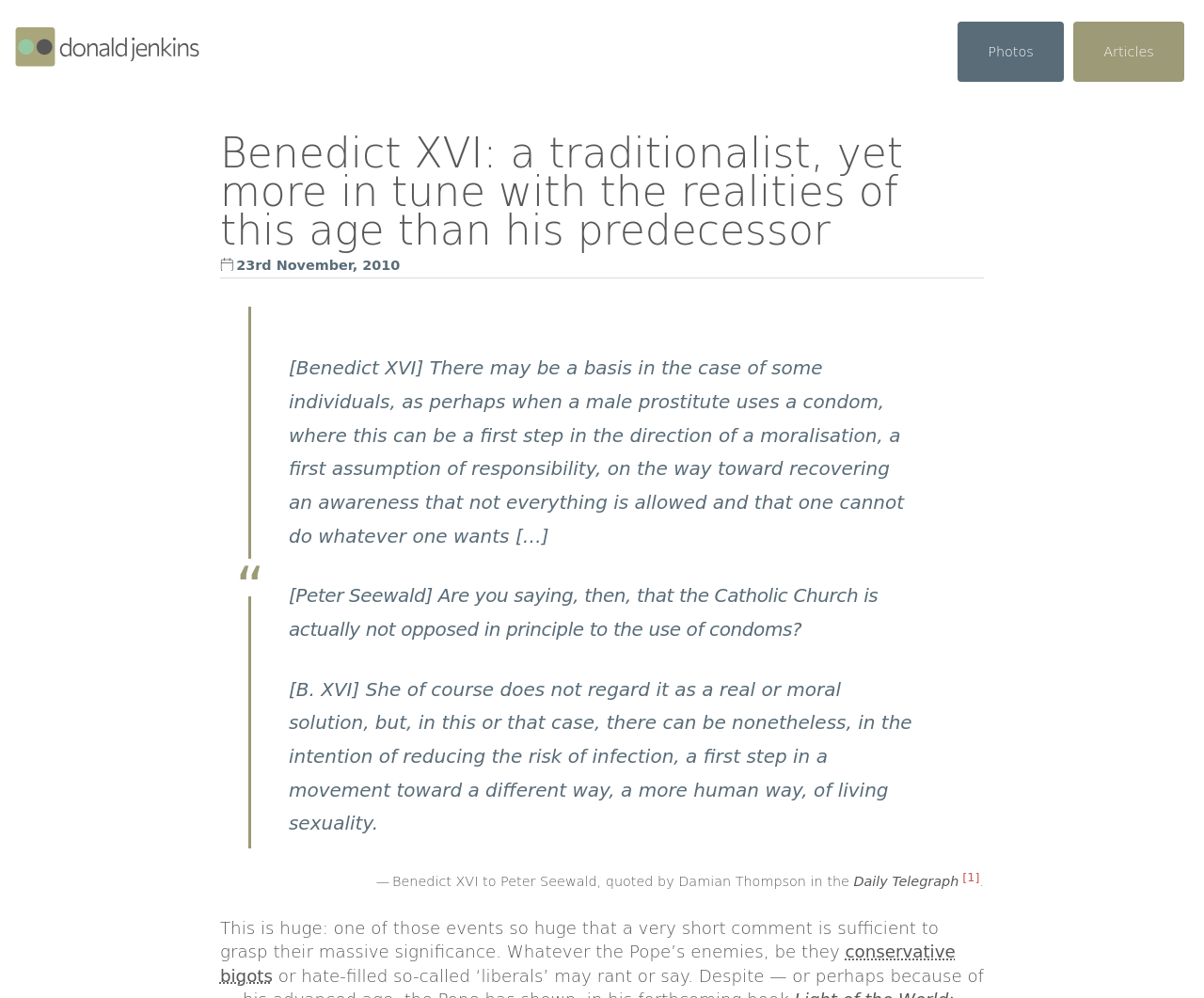Provide the bounding box coordinates of the HTML element this sentence describes: "Photos". The bounding box coordinates consist of four float numbers between 0 and 1, i.e., [left, top, right, bottom].

[0.809, 0.044, 0.87, 0.059]